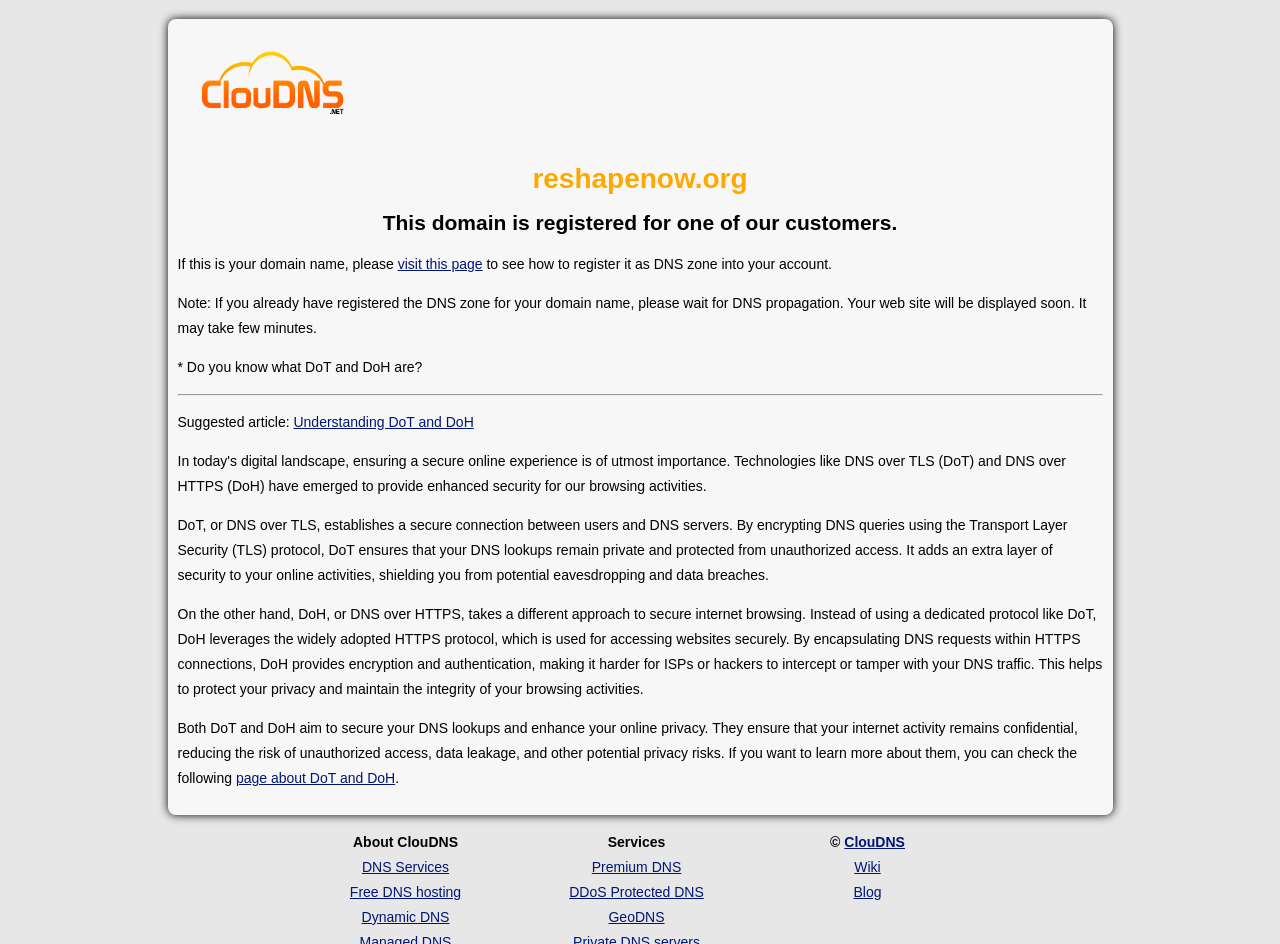What is the name of the domain registration service?
Based on the image, answer the question in a detailed manner.

The name of the domain registration service can be found in the heading element with the text 'reshapenow.org' which is located at the top of the webpage.